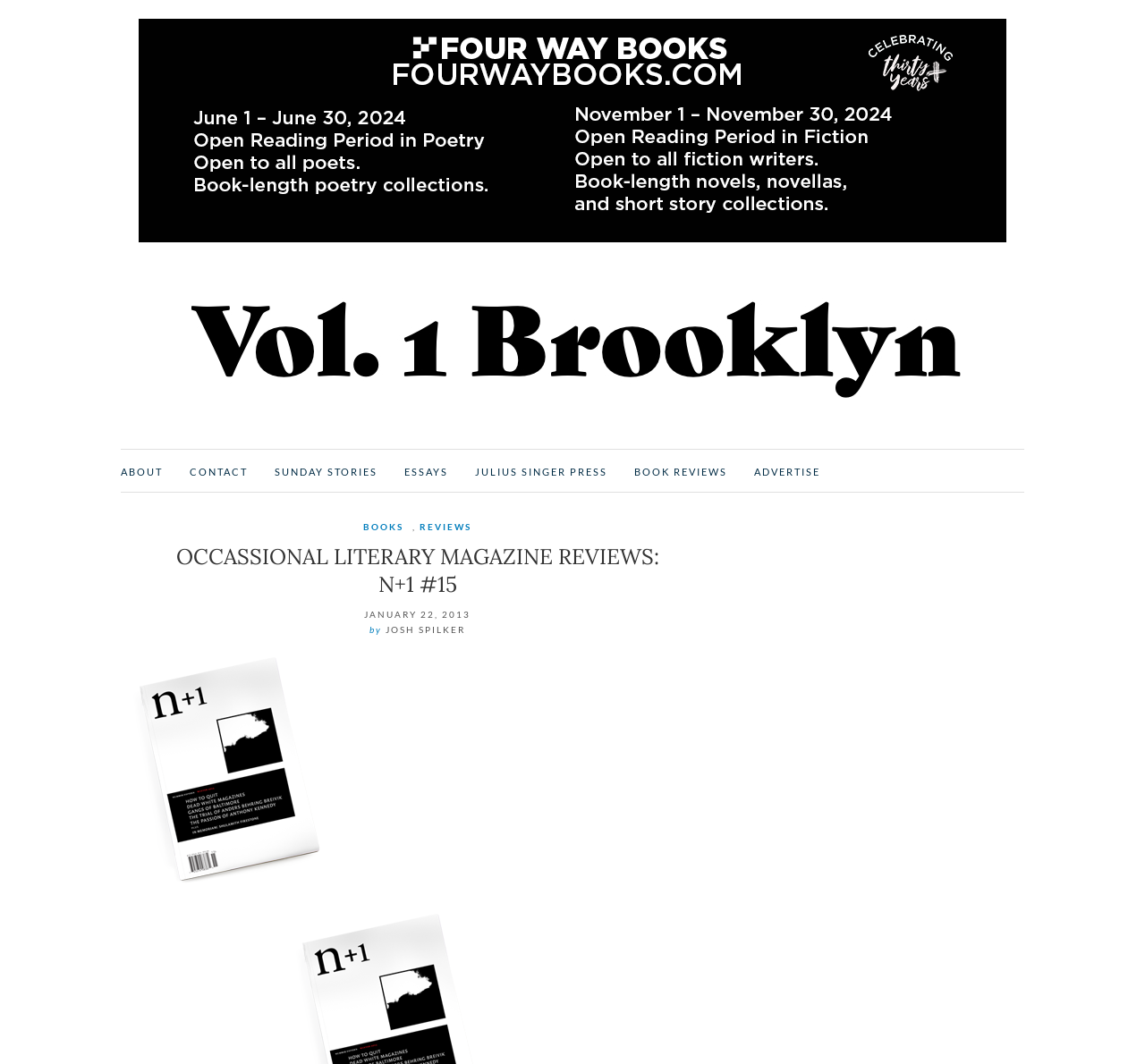Find the bounding box coordinates of the element to click in order to complete this instruction: "Click on the Vol. 1 Brooklyn link". The bounding box coordinates must be four float numbers between 0 and 1, denoted as [left, top, right, bottom].

[0.129, 0.253, 0.871, 0.384]